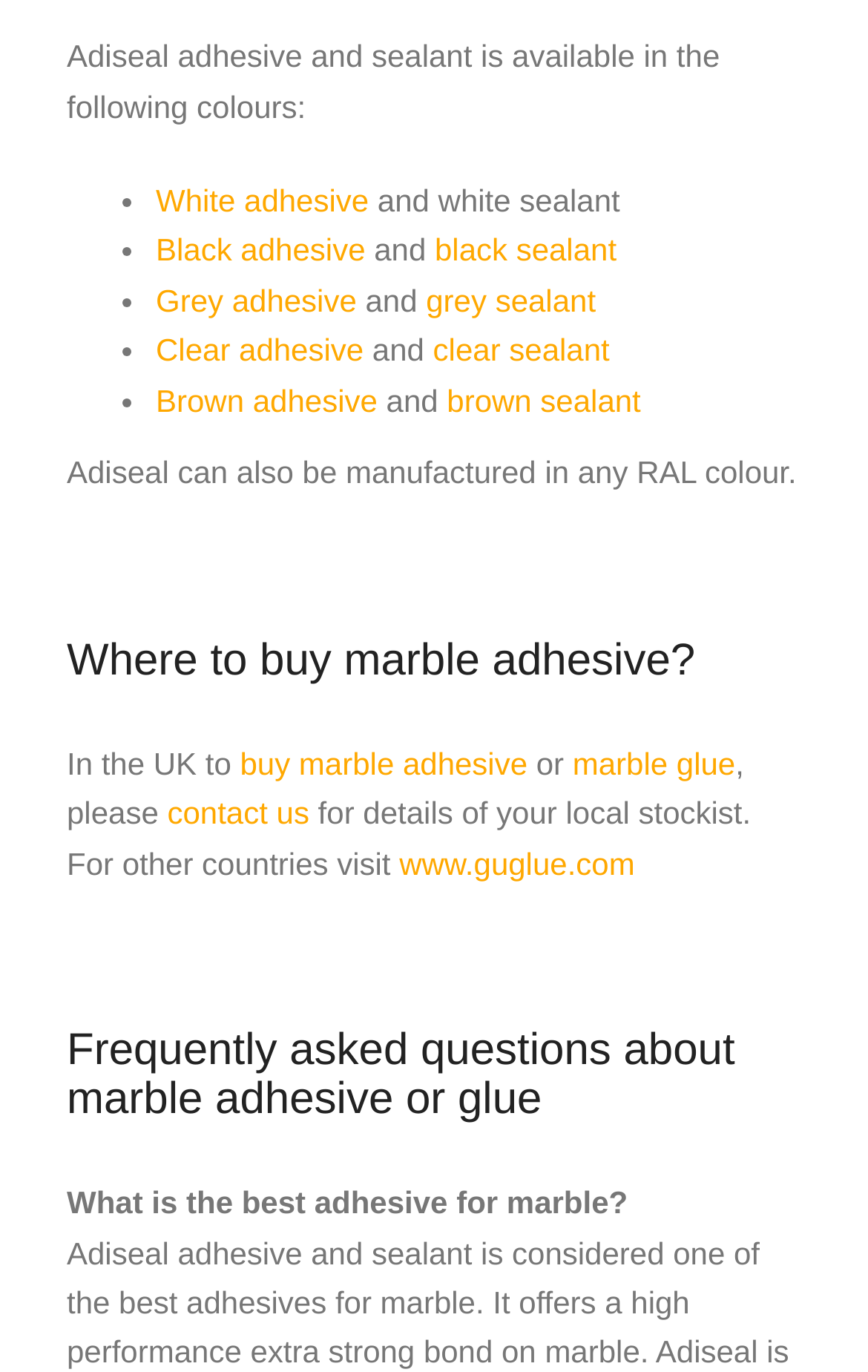Can Adiseal be manufactured in custom colors?
Provide a concise answer using a single word or phrase based on the image.

Yes